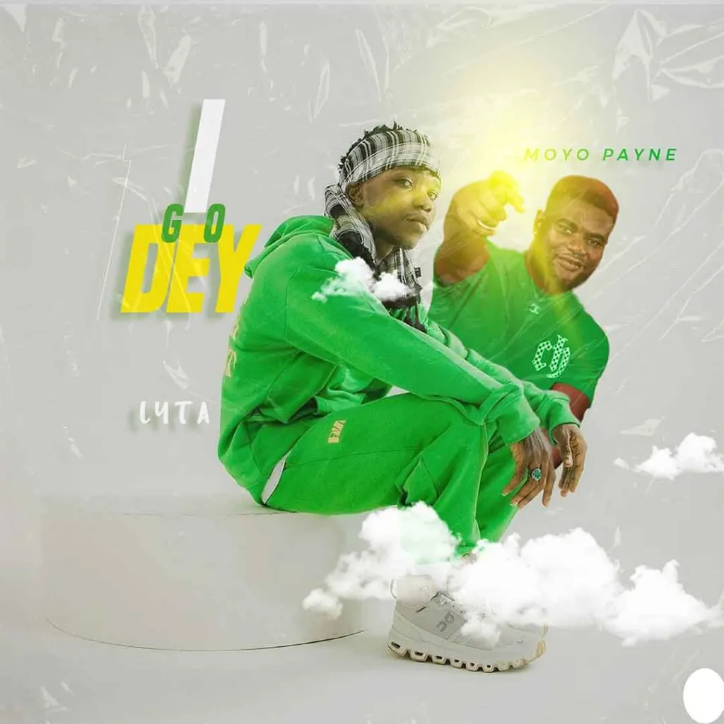Describe the important features and context of the image with as much detail as possible.

The image features Nigerian artist Lyta, dressed in a vibrant green tracksuit, seated against a minimalist backdrop. He has a distinctive scarf wrapped around his head, adding a unique style element. To his side, Moyo Payne is depicted, exuding confidence as he points playfully at the viewer. The title "I GO DEY" is boldly presented in bright yellow and green, signifying the energetic vibe of the track. This artwork captures the essence of collaboration, showcasing the artists' dynamic personalities and hinting at their engaging new single. The overall composition is lively, complemented by whimsical cloud graphics, reflecting a modern aesthetic synonymous with the Afrobeats genre.